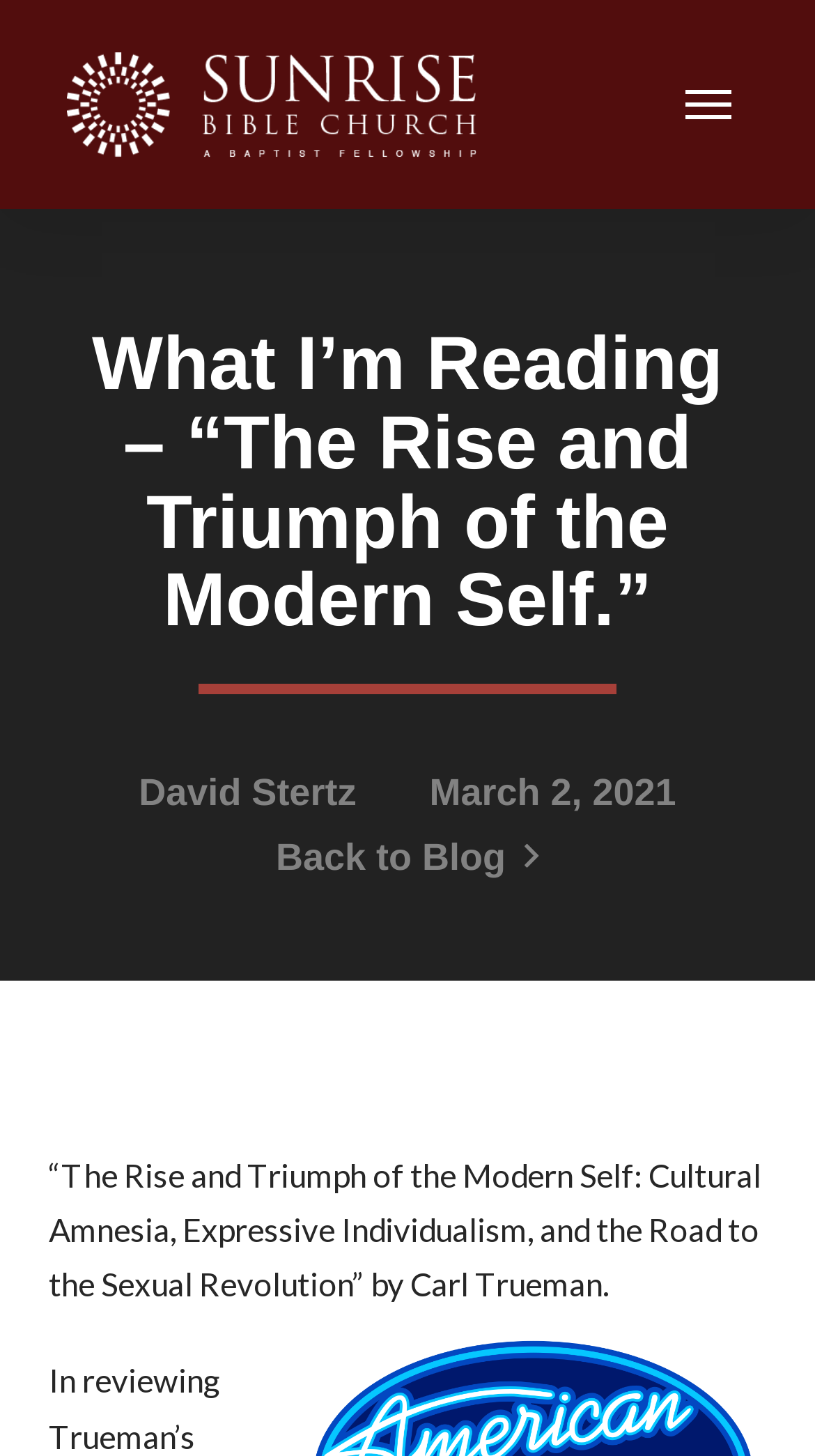Create a detailed narrative of the webpage’s visual and textual elements.

The webpage appears to be a blog post or article page from Sunrise Bible Church, a Baptist Fellowship. At the top-left corner, there is an image taking up about half of the width of the page. Below the image, there is a heading that reads "What I’m Reading – “The Rise and Triumph of the Modern Self.”" which spans almost the entire width of the page.

To the top-right corner, there is a toggle button labeled "Toggle Modal Content" that controls a modal window. Below the heading, there is a horizontal separator line that divides the page into two sections.

In the top section, there are two lines of text: "David Stertz" and "March 2, 2021", which are likely the author's name and the publication date of the article, respectively. These texts are positioned side by side, with the author's name on the left and the date on the right.

In the bottom section, there is a link labeled "Back to Blog" positioned near the top-left corner. Below the link, there is a paragraph of text that summarizes the content of the article, which is a book review of "The Rise and Triumph of the Modern Self: Cultural Amnesia, Expressive Individualism, and the Road to the Sexual Revolution" by Carl Trueman. This text spans almost the entire width of the page.